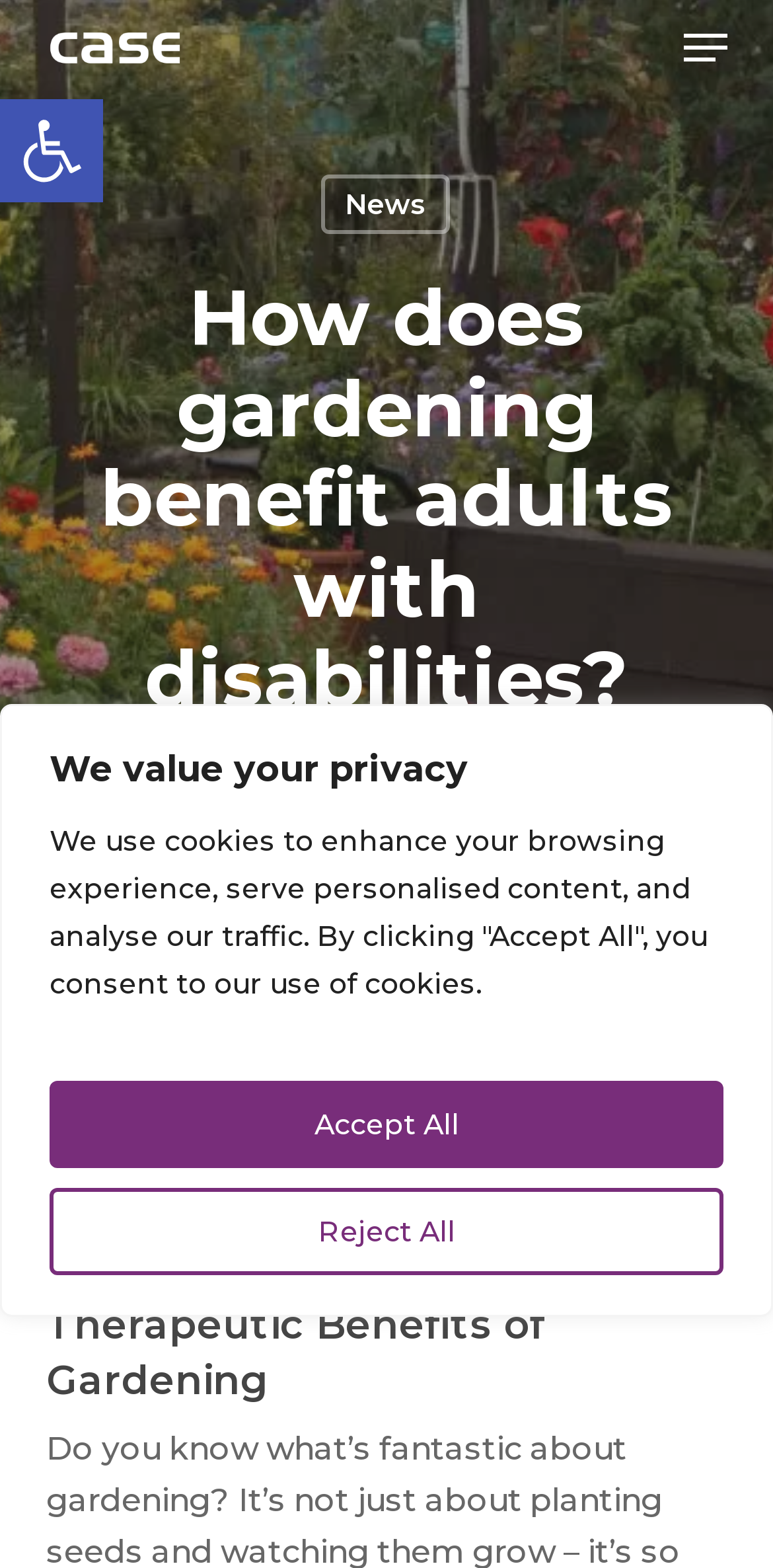What is the theme of the article?
Using the image as a reference, answer the question in detail.

The theme of the article can be inferred from the heading 'How does gardening benefit adults with disabilities?' and the subheading 'Therapeutic Benefits of Gardening'. These headings suggest that the article is about the benefits of gardening for adults with disabilities.